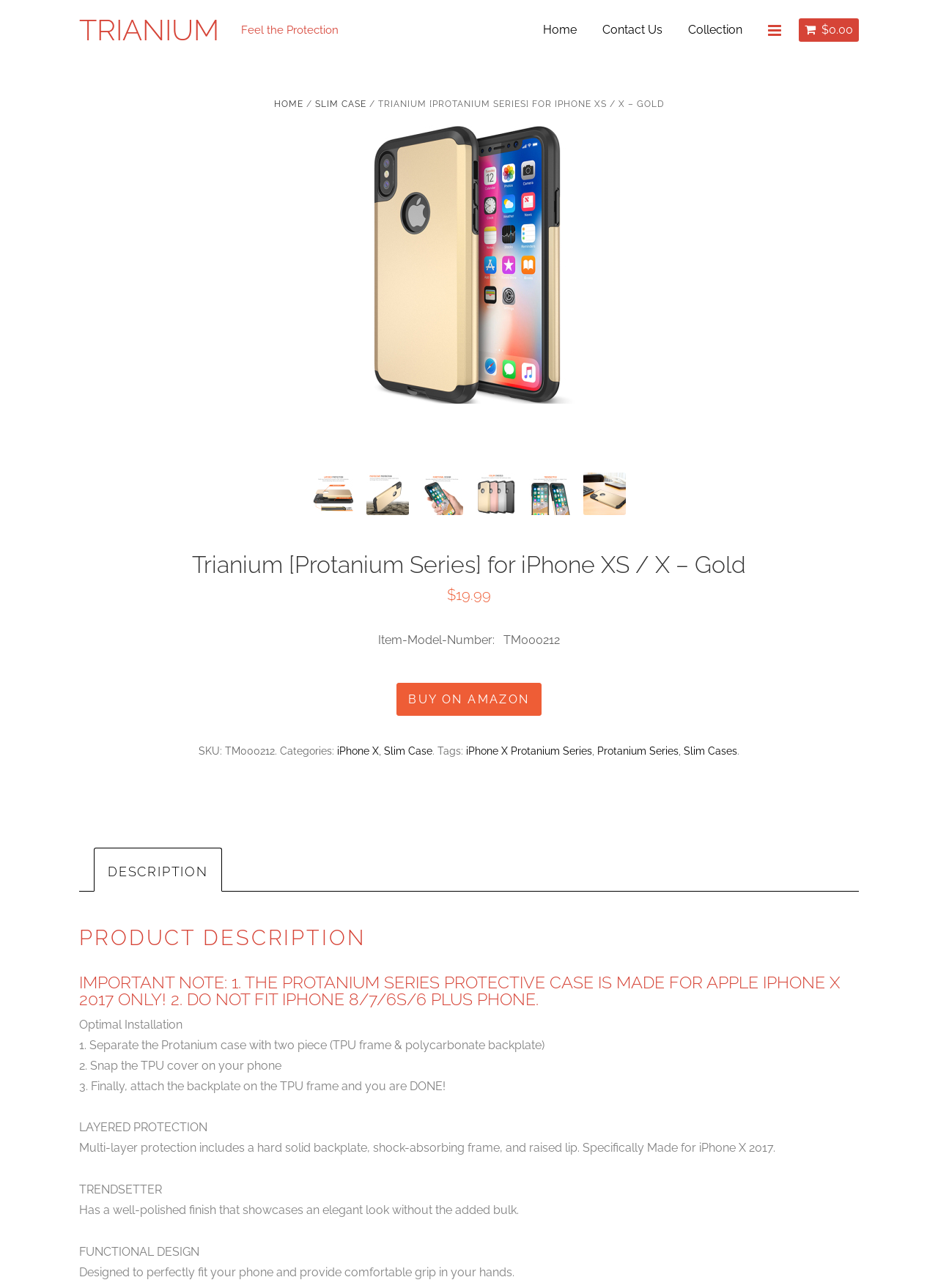Extract the bounding box coordinates for the UI element described as: "Protanium Series".

[0.637, 0.578, 0.723, 0.588]